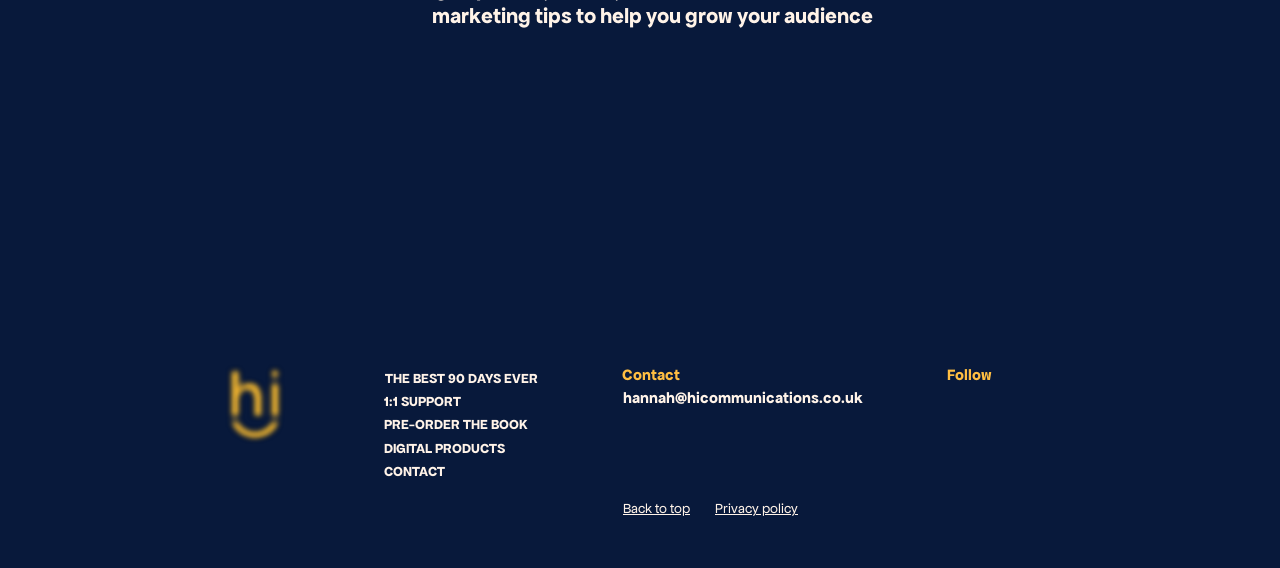Use a single word or phrase to answer the question:
What is the email address for contact?

hannah@hicommunications.co.uk